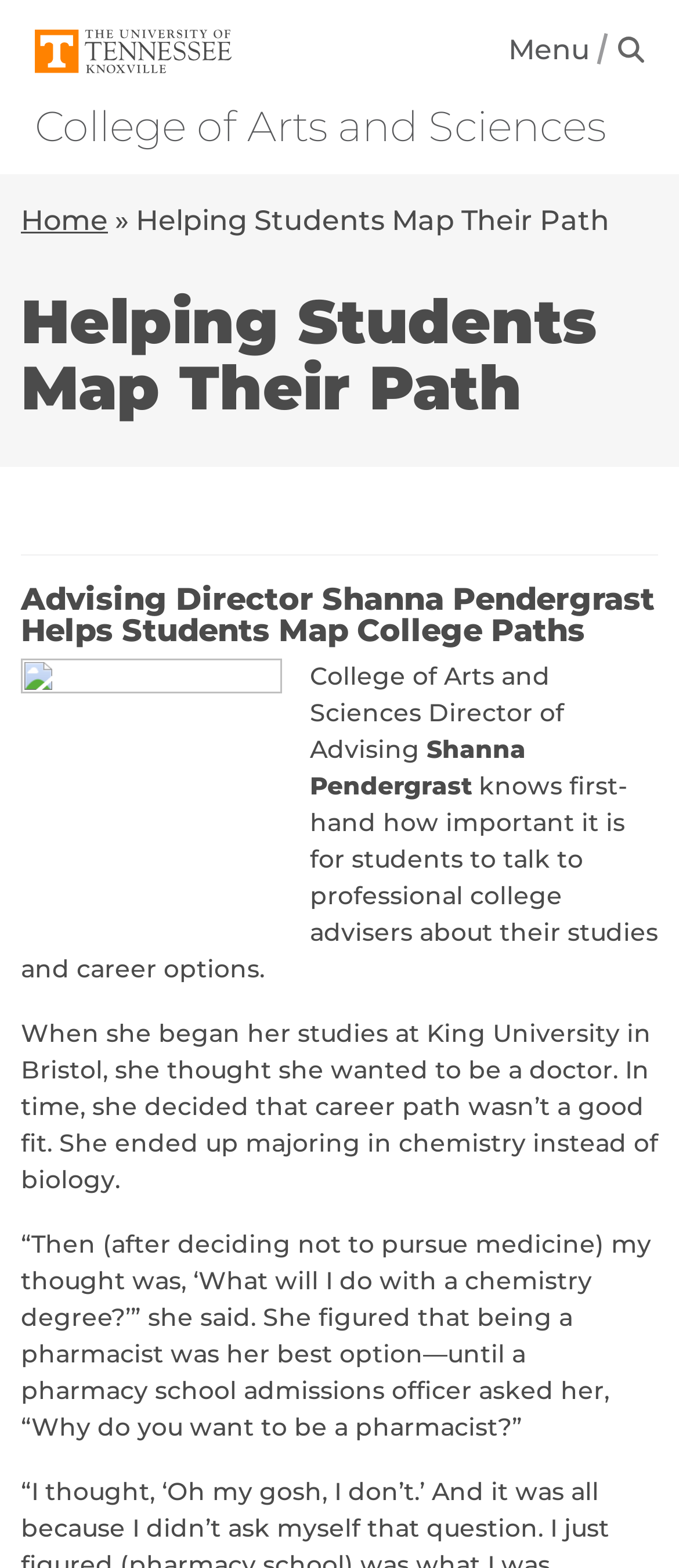What is the main heading of this webpage? Please extract and provide it.

College of Arts and Sciences